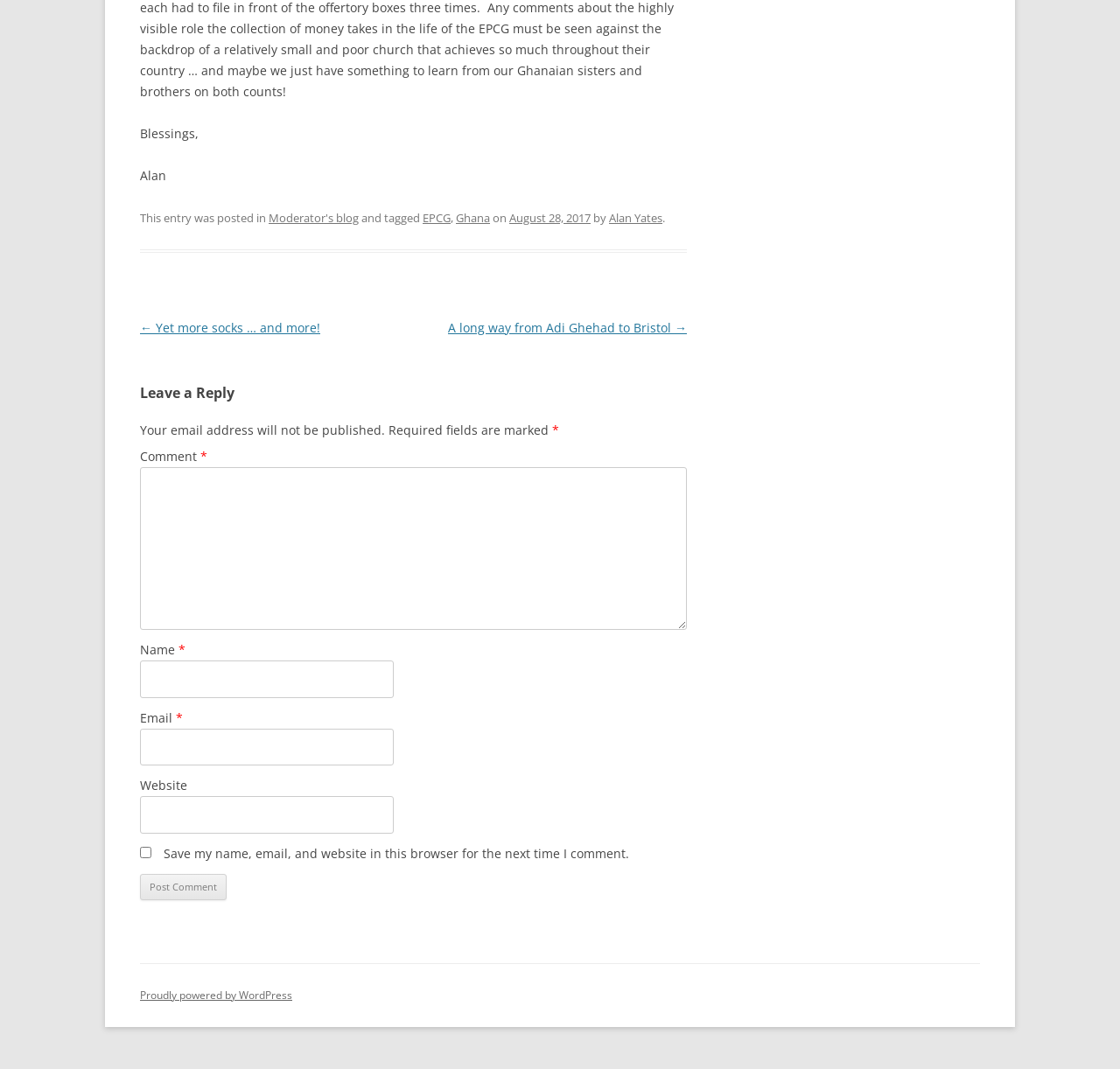Pinpoint the bounding box coordinates of the element you need to click to execute the following instruction: "Enter your name in the 'Name' field". The bounding box should be represented by four float numbers between 0 and 1, in the format [left, top, right, bottom].

[0.125, 0.618, 0.351, 0.653]